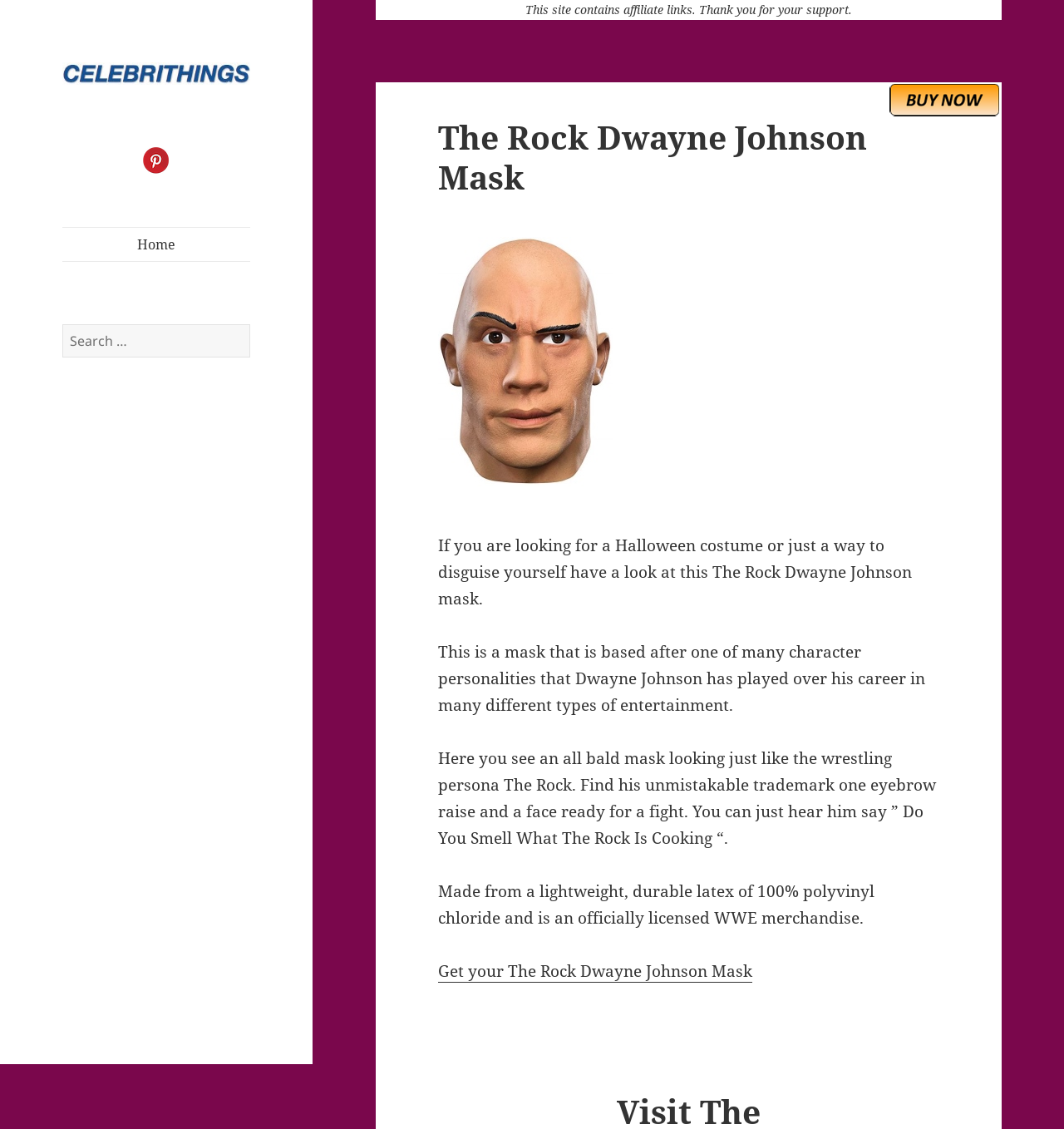What is the purpose of the mask?
Answer the question with a thorough and detailed explanation.

The purpose of the mask is mentioned in the text as 'If you are looking for a Halloween costume or just a way to disguise yourself have a look at this The Rock Dwayne Johnson mask.' This information is found in the StaticText element with the text 'If you are looking for a Halloween costume or just a way to disguise yourself have a look at this The Rock Dwayne Johnson mask.'